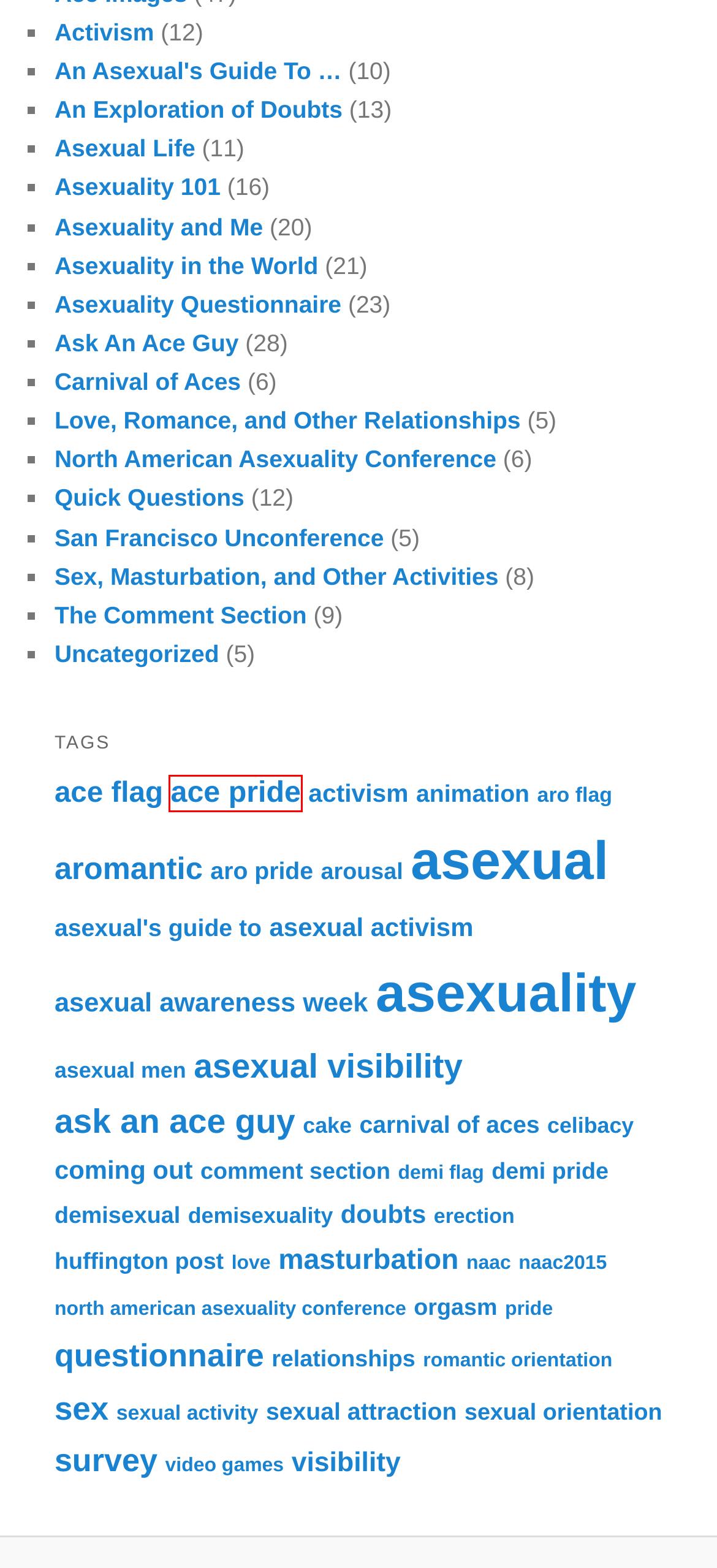You are given a screenshot of a webpage with a red bounding box around an element. Choose the most fitting webpage description for the page that appears after clicking the element within the red bounding box. Here are the candidates:
A. ace pride | Asexuality Archive
B. love | Asexuality Archive
C. naac | Asexuality Archive
D. ask an ace guy | Asexuality Archive
E. questionnaire | Asexuality Archive
F. An Asexual’s Guide To … | Asexuality Archive
G. sexual activity | Asexuality Archive
H. naac2015 | Asexuality Archive

A